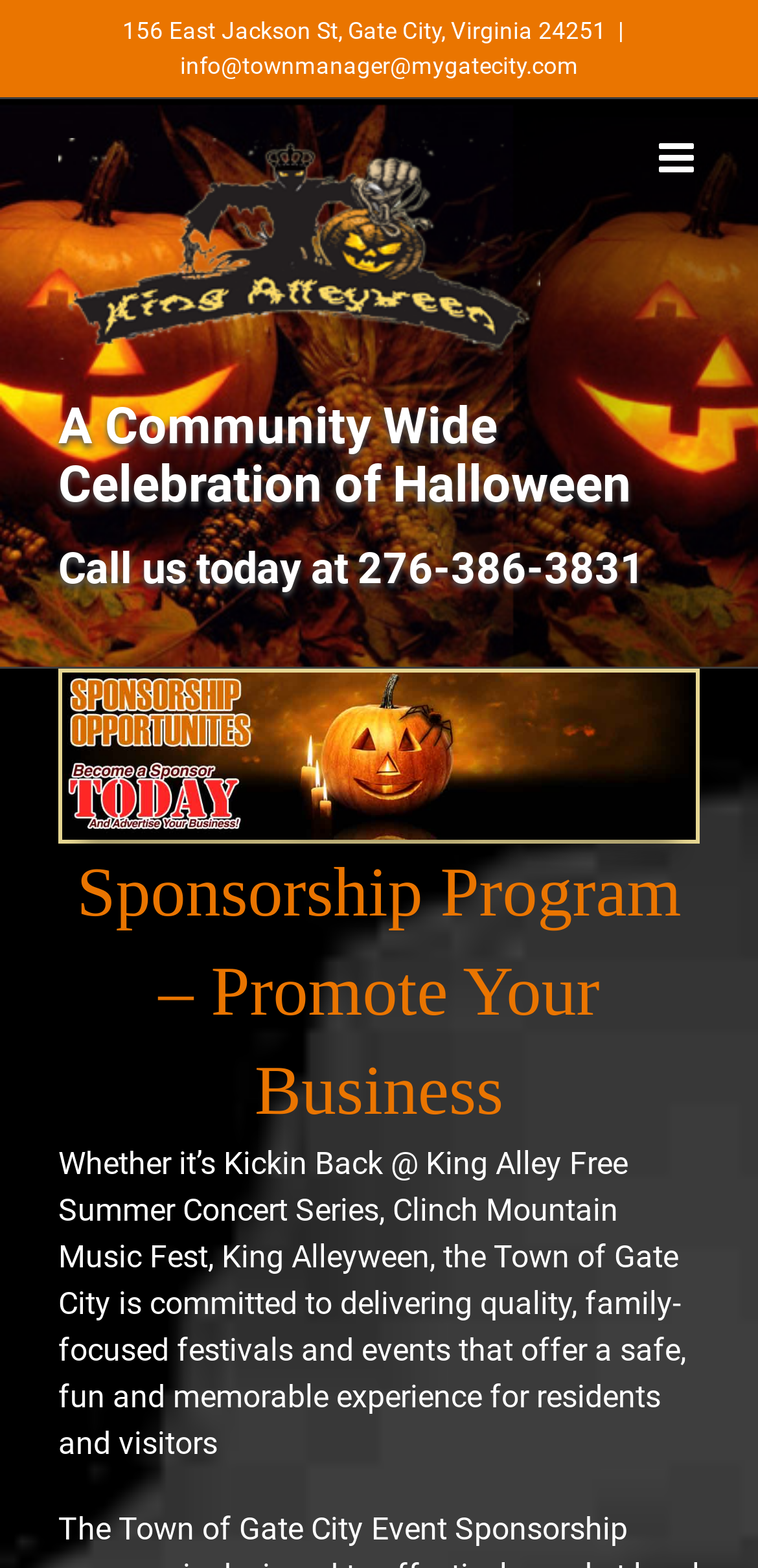Predict the bounding box of the UI element that fits this description: "Go to Top".

[0.695, 0.731, 0.808, 0.786]